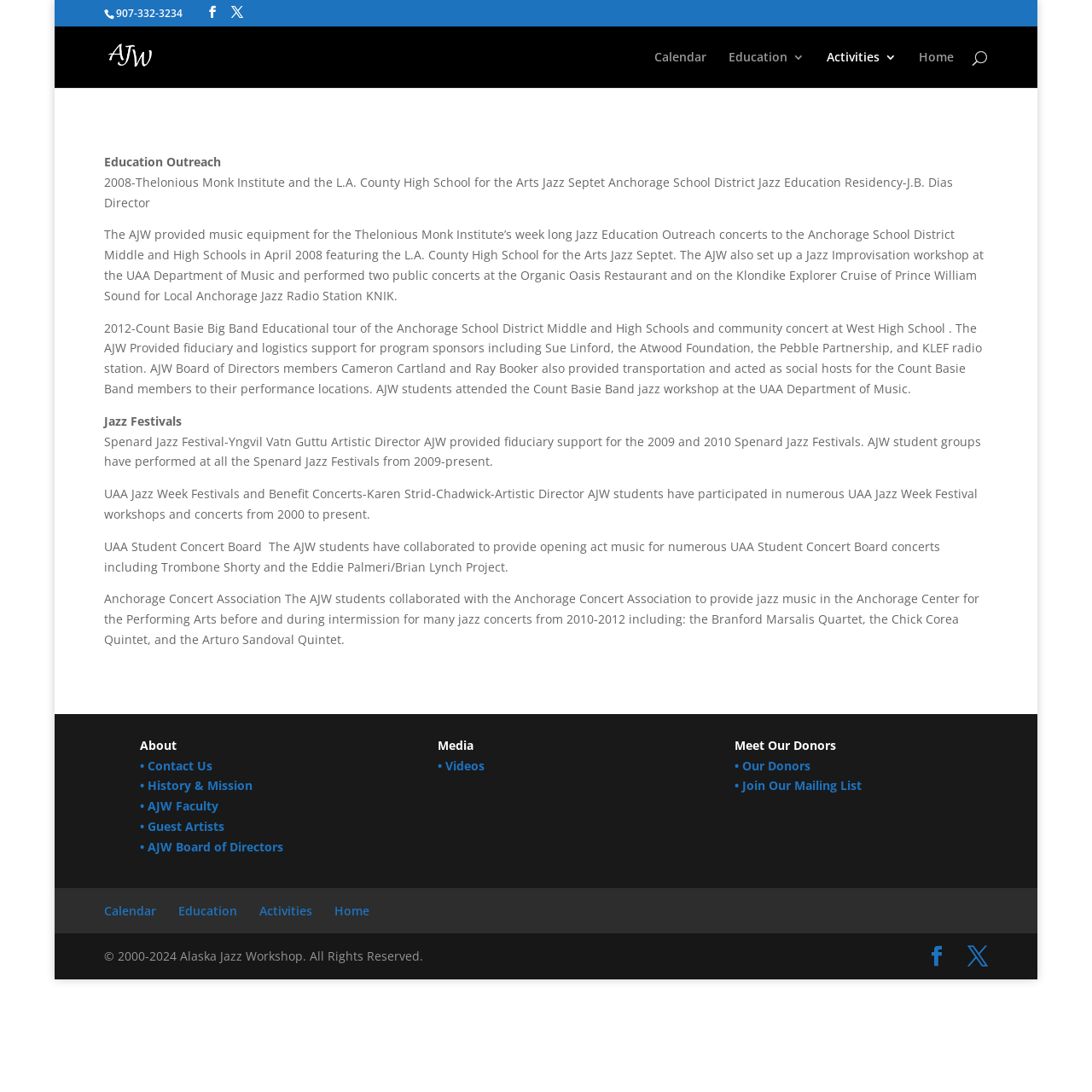Determine the bounding box for the described HTML element: "Notify When Available". Ensure the coordinates are four float numbers between 0 and 1 in the format [left, top, right, bottom].

None